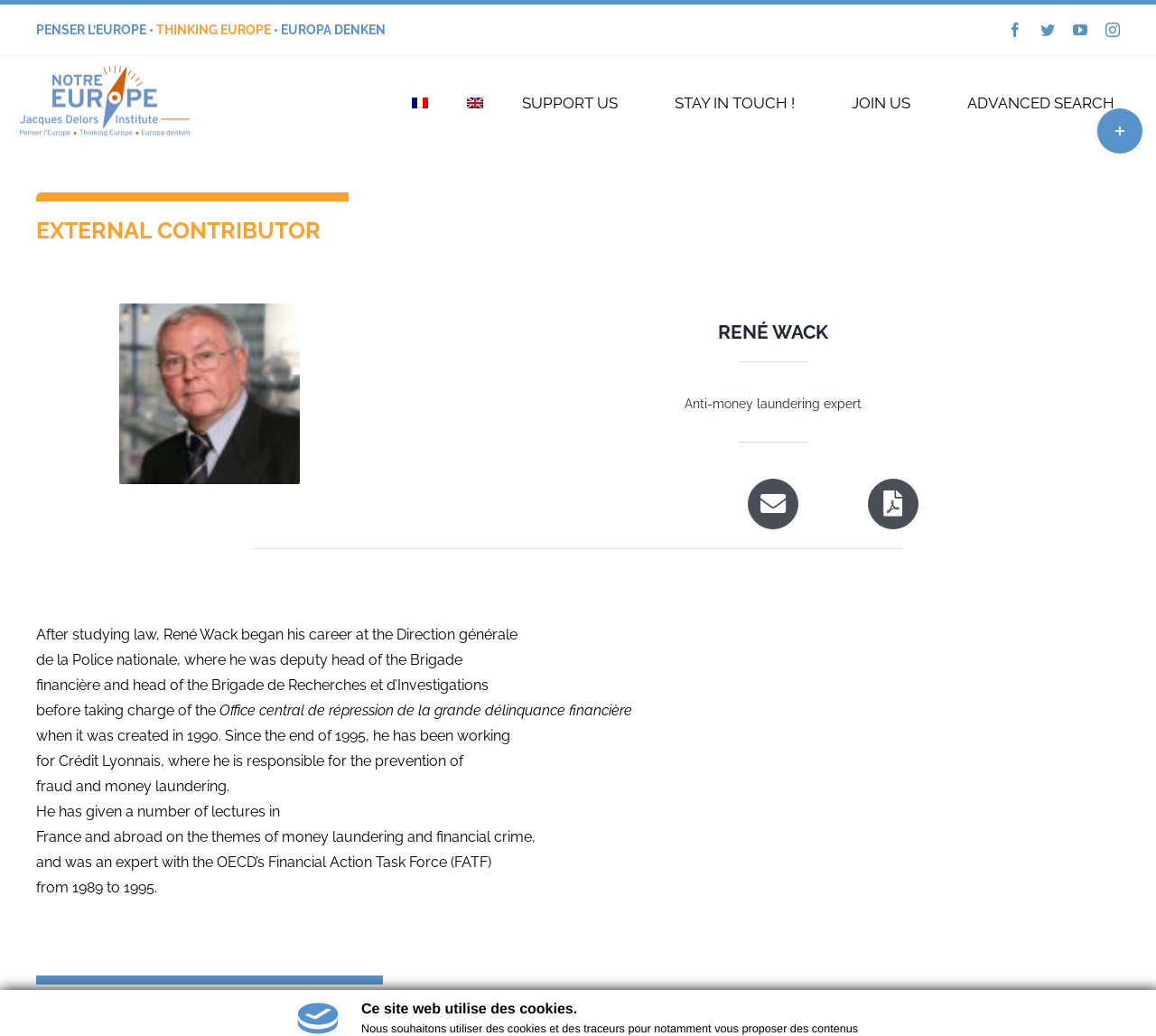Answer the question briefly using a single word or phrase: 
What is the name of the institution associated with this webpage?

Institut Jacques Delors